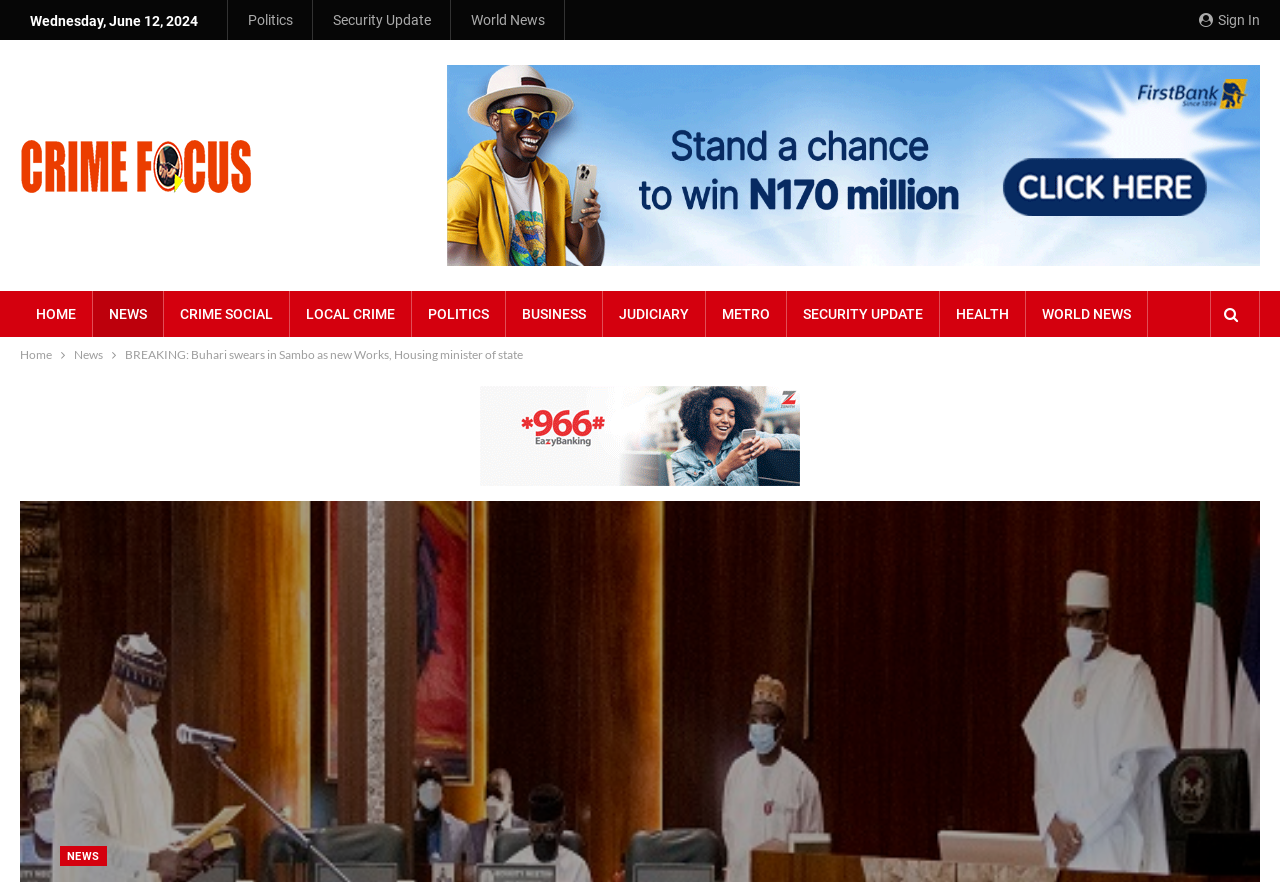Pinpoint the bounding box coordinates of the element that must be clicked to accomplish the following instruction: "Read World News". The coordinates should be in the format of four float numbers between 0 and 1, i.e., [left, top, right, bottom].

[0.368, 0.014, 0.426, 0.032]